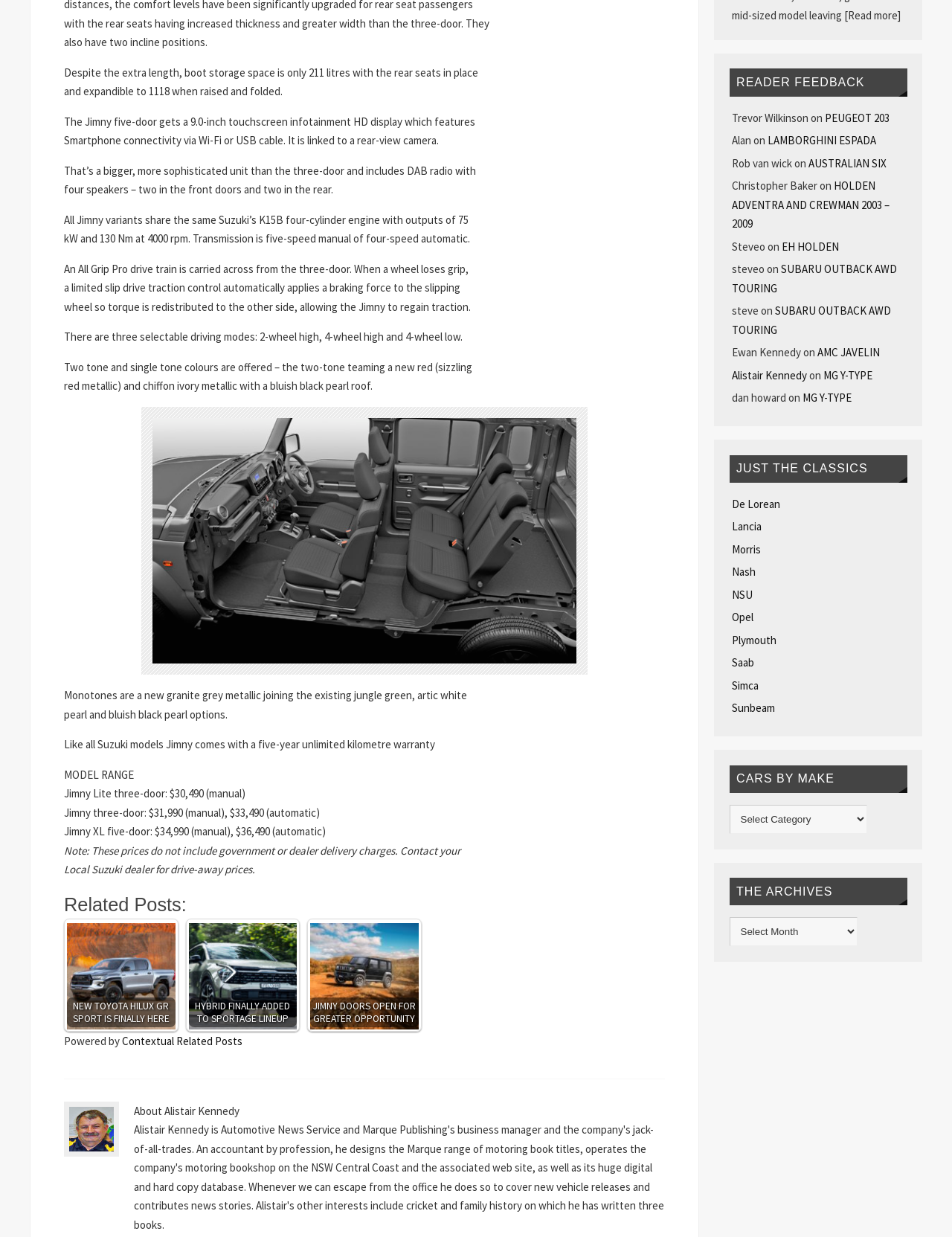Predict the bounding box of the UI element based on the description: "SUBARU OUTBACK AWD TOURING". The coordinates should be four float numbers between 0 and 1, formatted as [left, top, right, bottom].

[0.768, 0.245, 0.936, 0.272]